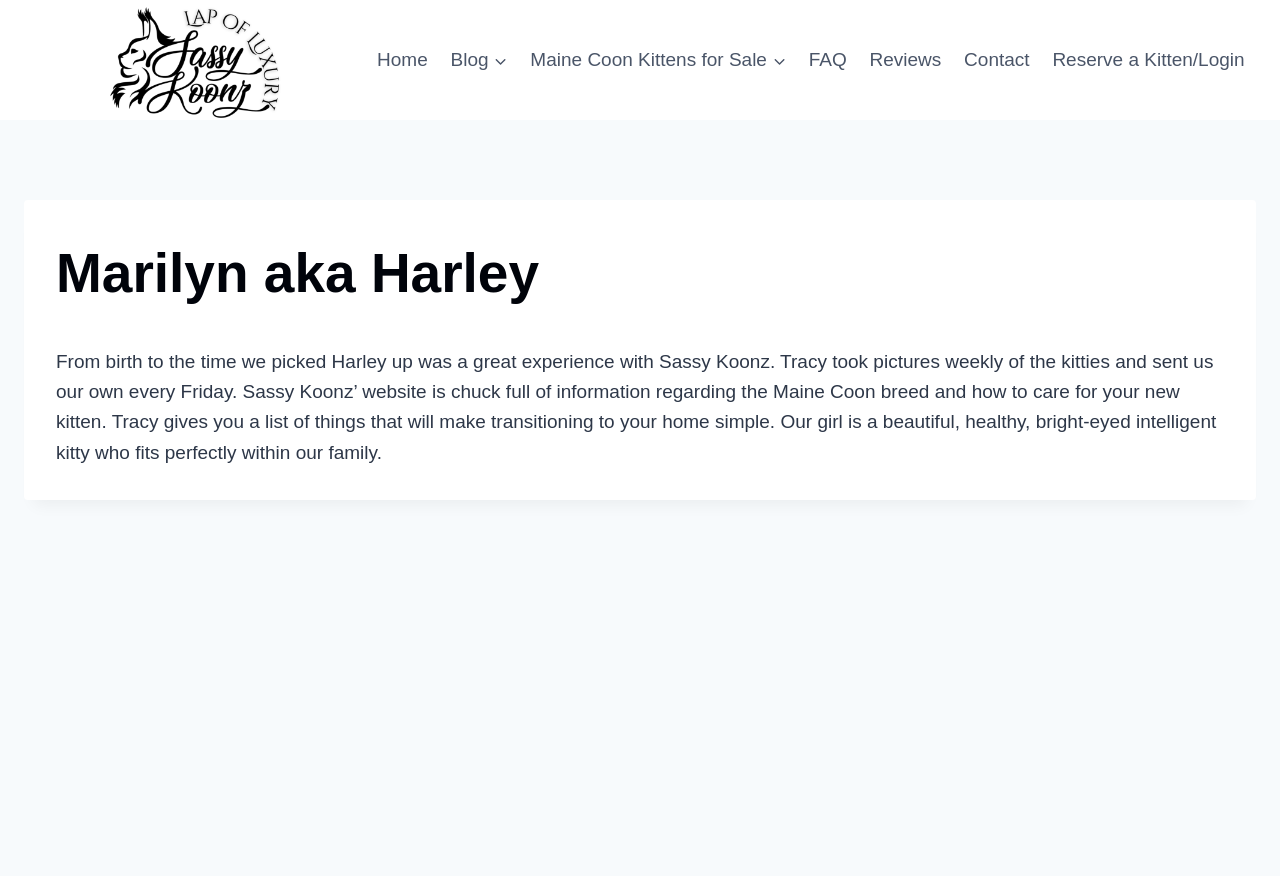Provide the bounding box coordinates, formatted as (top-left x, top-left y, bottom-right x, bottom-right y), with all values being floating point numbers between 0 and 1. Identify the bounding box of the UI element that matches the description: Reviews

[0.67, 0.038, 0.744, 0.099]